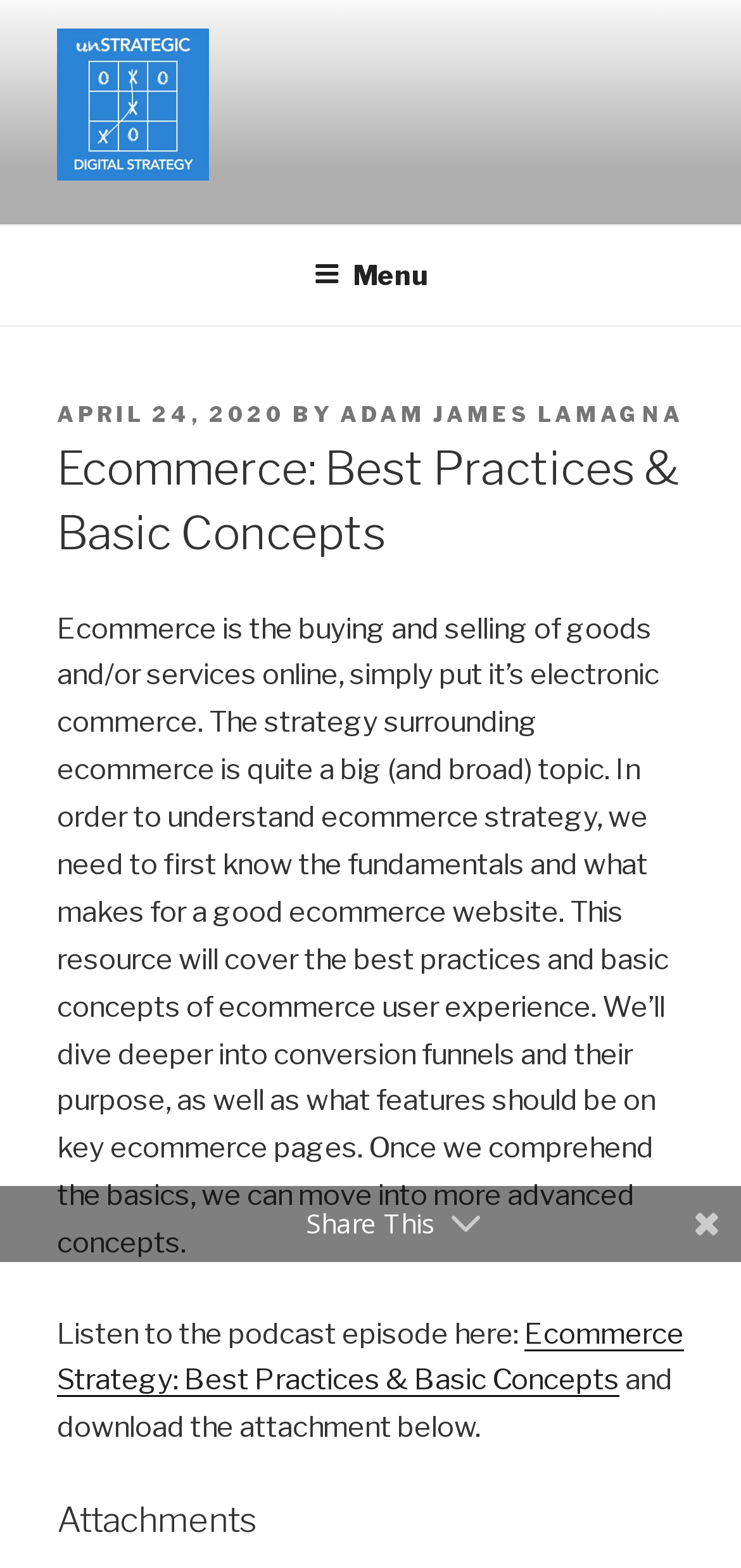Identify the bounding box for the element characterized by the following description: "unSTRATEGIC".

[0.077, 0.125, 0.575, 0.16]